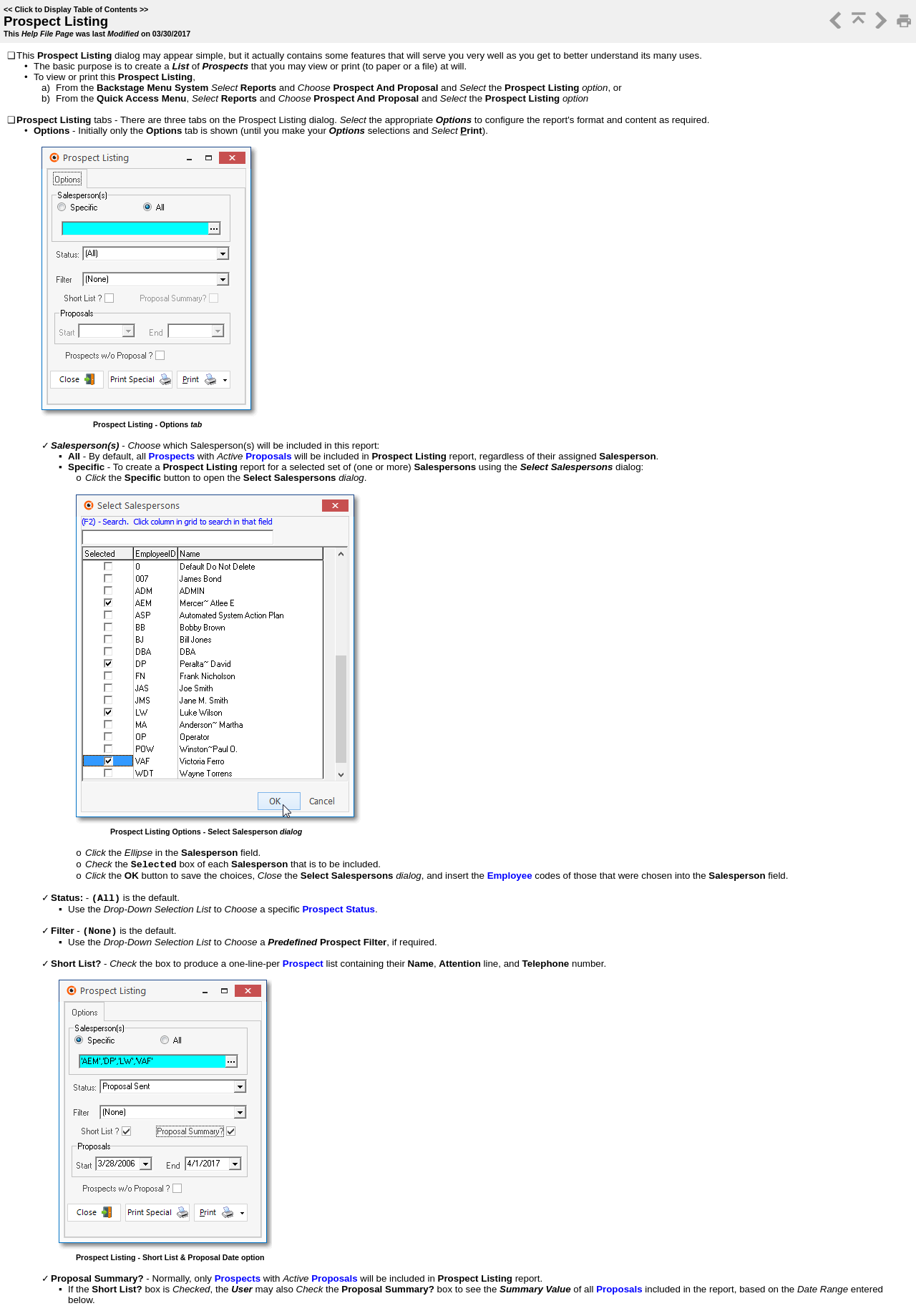Respond with a single word or phrase for the following question: 
What is the default selection for Salesperson(s) in the report?

All